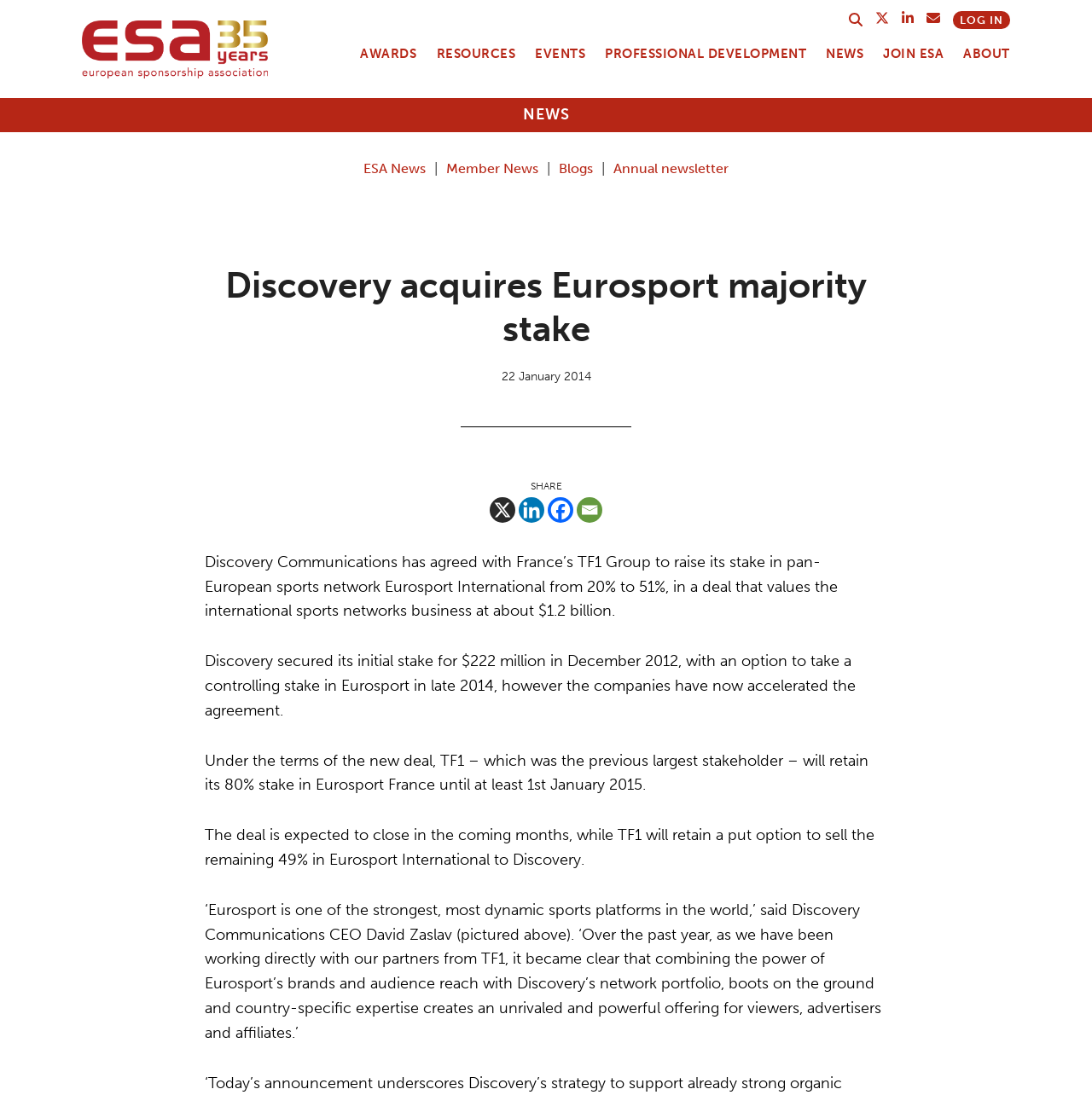Please identify the bounding box coordinates of the element's region that should be clicked to execute the following instruction: "Share on Facebook". The bounding box coordinates must be four float numbers between 0 and 1, i.e., [left, top, right, bottom].

[0.502, 0.454, 0.525, 0.477]